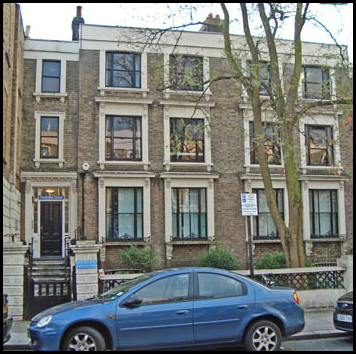How many stories high is the building?
Please provide a comprehensive answer to the question based on the webpage screenshot.

The question asks about the height of the Parkside Clinic building. According to the caption, 'the building stands three stories high', which provides the answer to this question.